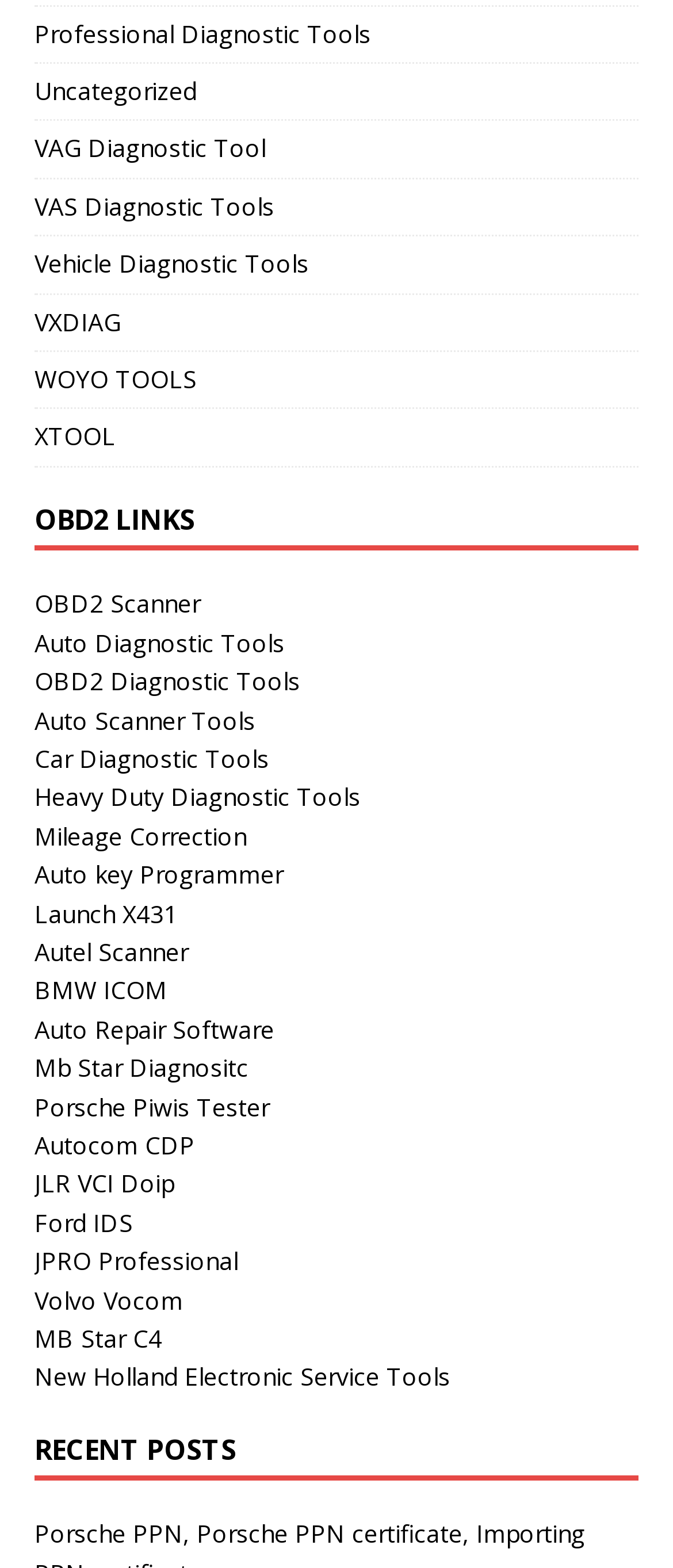What is the last link under OBD2 LINKS?
Please provide an in-depth and detailed response to the question.

I looked at the links under the 'OBD2 LINKS' heading and found that the last link is 'Mileage Correction'.